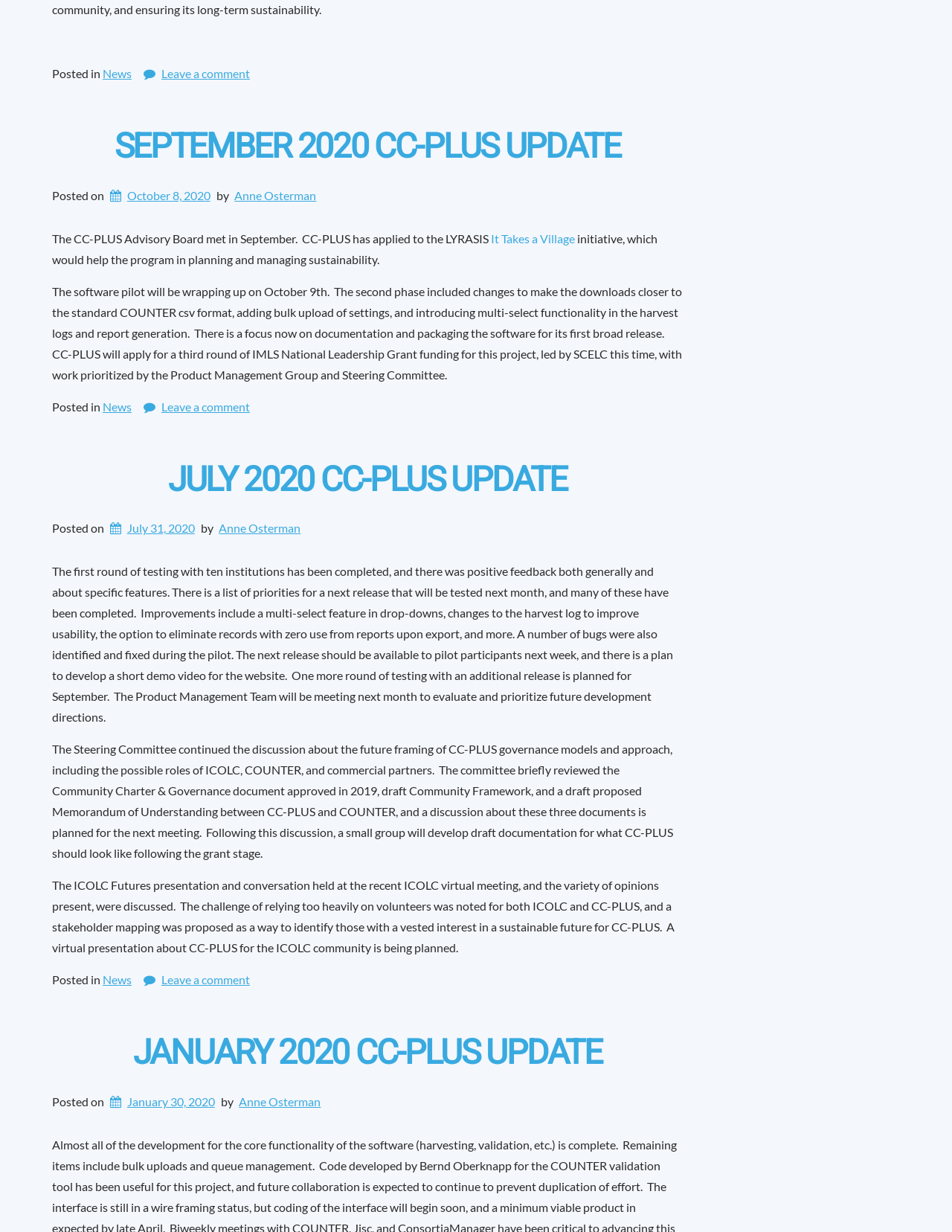Who is the author of the second article?
Using the visual information from the image, give a one-word or short-phrase answer.

Anne Osterman